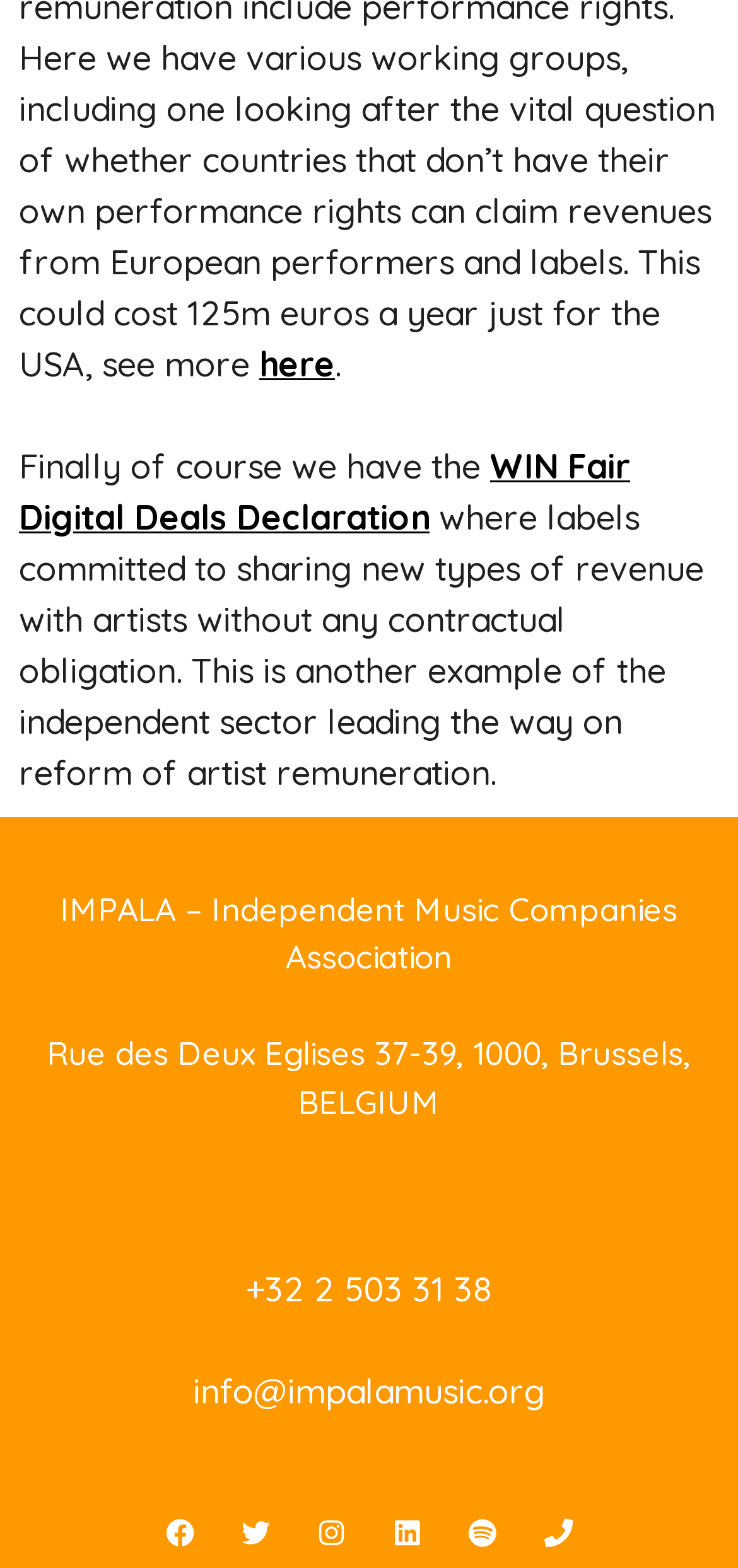Identify the bounding box coordinates for the UI element mentioned here: "WIN Fair Digital Deals Declaration". Provide the coordinates as four float values between 0 and 1, i.e., [left, top, right, bottom].

[0.026, 0.284, 0.854, 0.344]